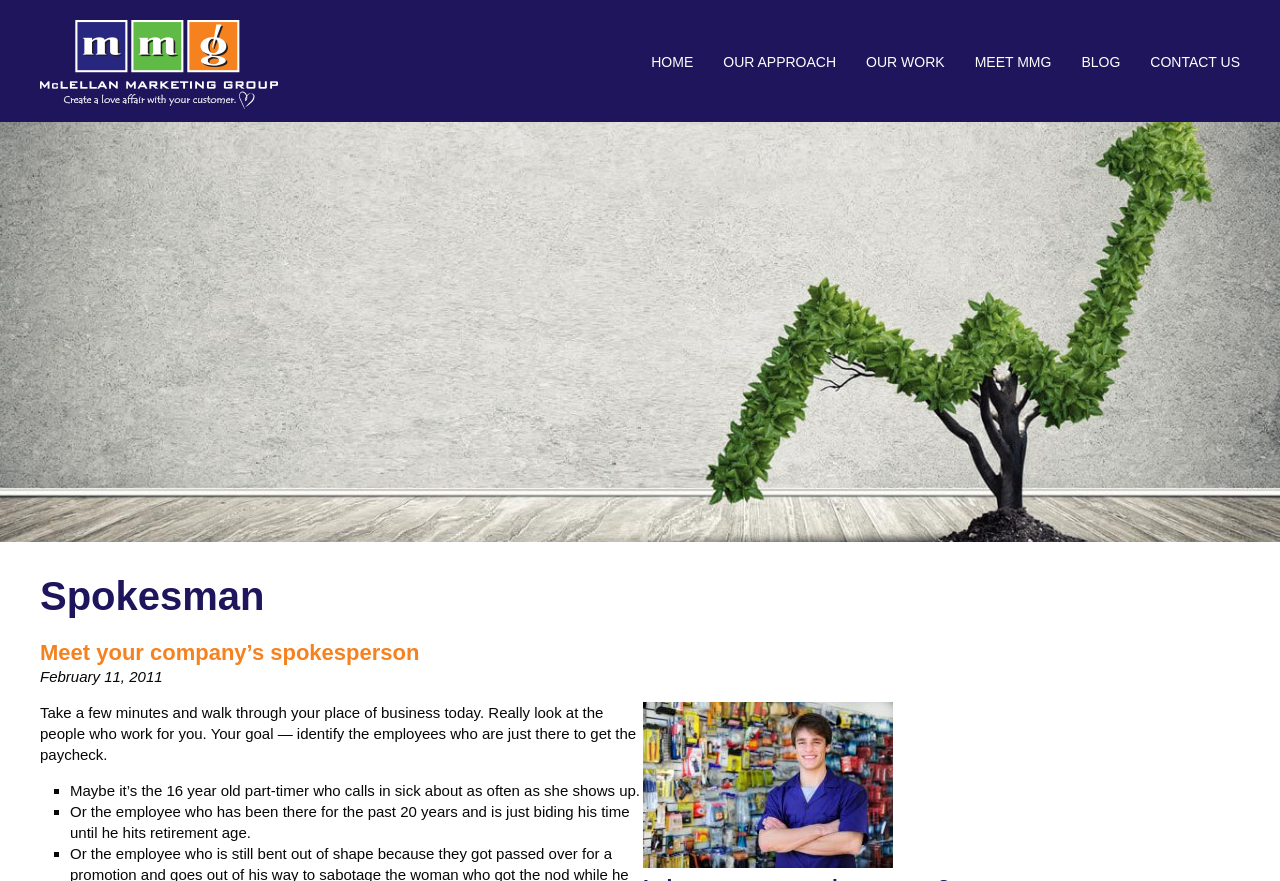Analyze the image and give a detailed response to the question:
What is the purpose of the article?

The purpose of the article can be inferred from the content which encourages the reader to identify employees who can be company spokesperson, and the heading 'Meet your company’s spokesperson' which suggests that the article is providing guidance on how to do so.